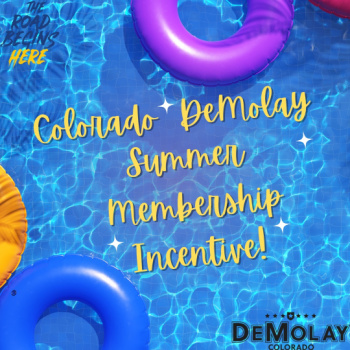Give a one-word or phrase response to the following question: What is the purpose of the image?

To attract attention